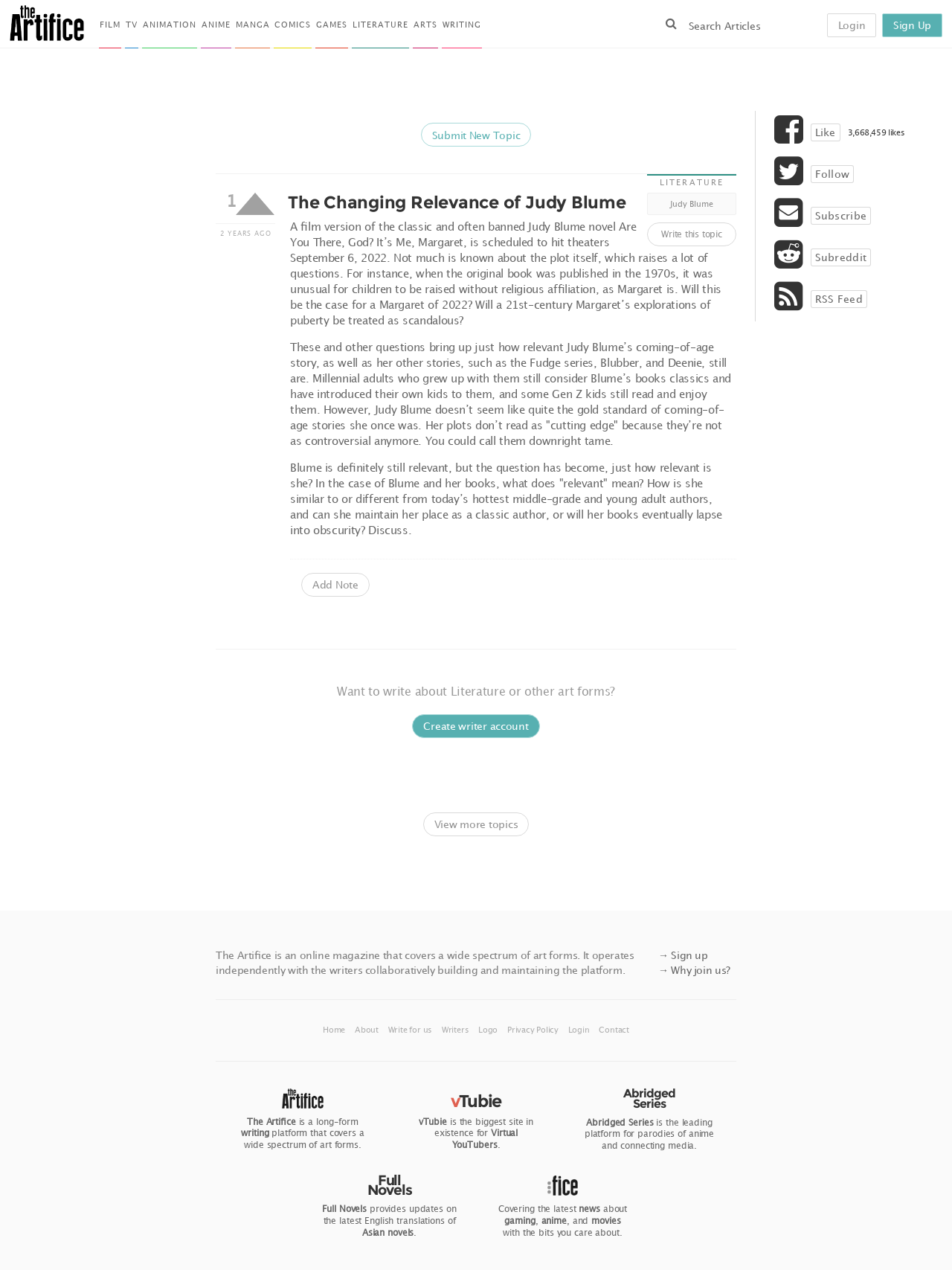Pinpoint the bounding box coordinates for the area that should be clicked to perform the following instruction: "Switch between dark and light mode".

None